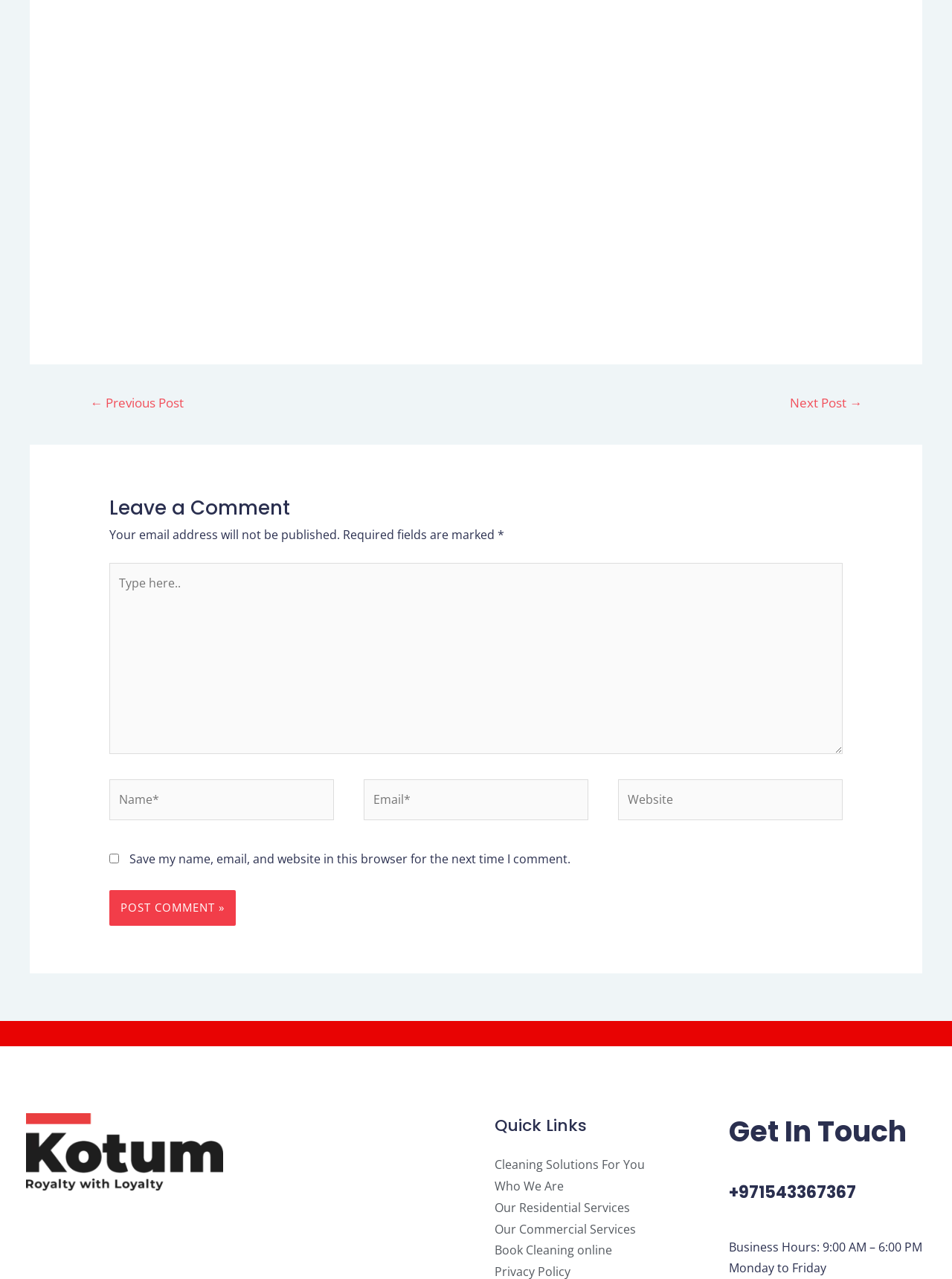What are the business hours?
Using the visual information, answer the question in a single word or phrase.

9:00 AM – 6:00 PM Monday to Friday